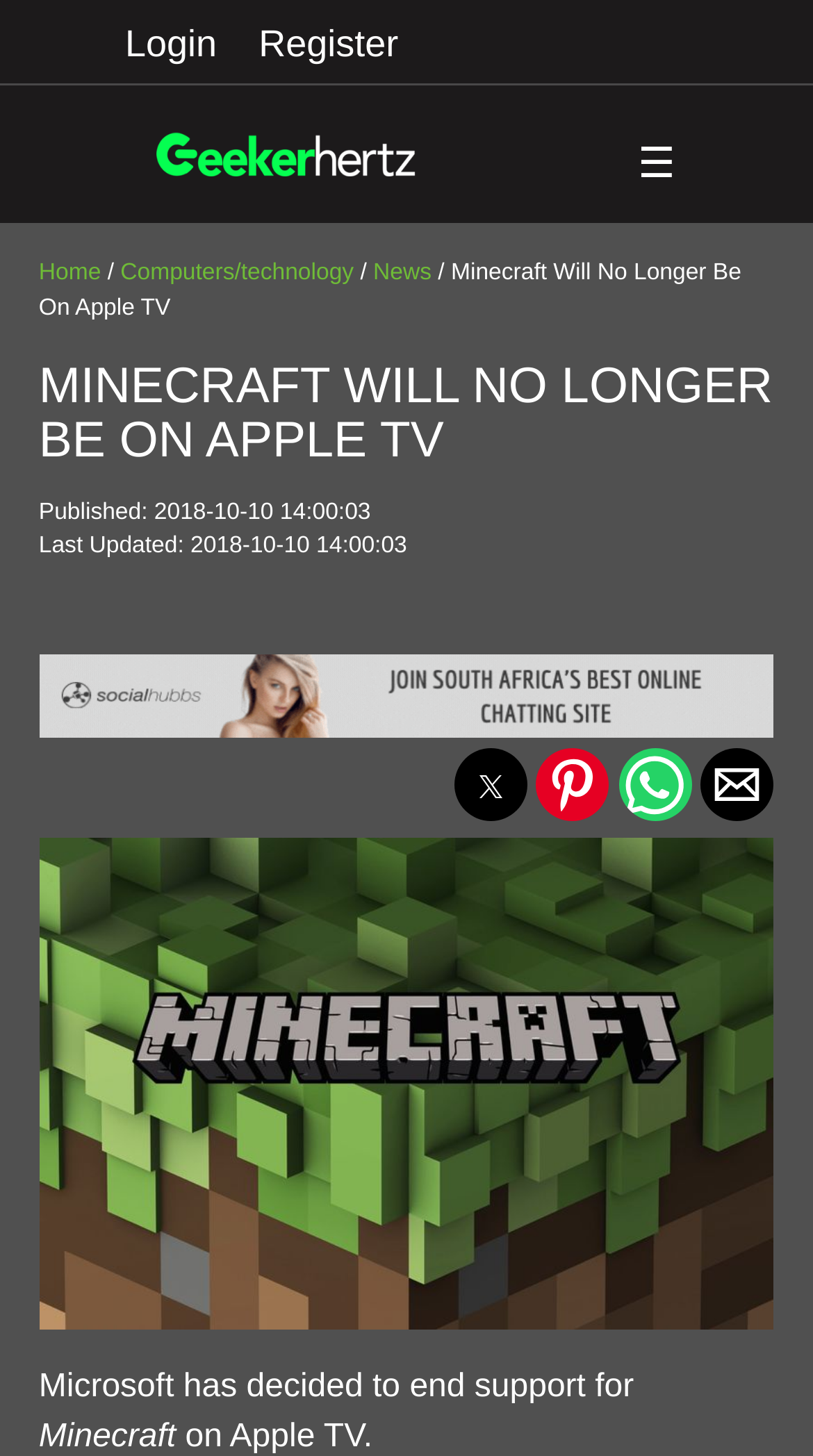Please find the main title text of this webpage.

MINECRAFT WILL NO LONGER BE ON APPLE TV